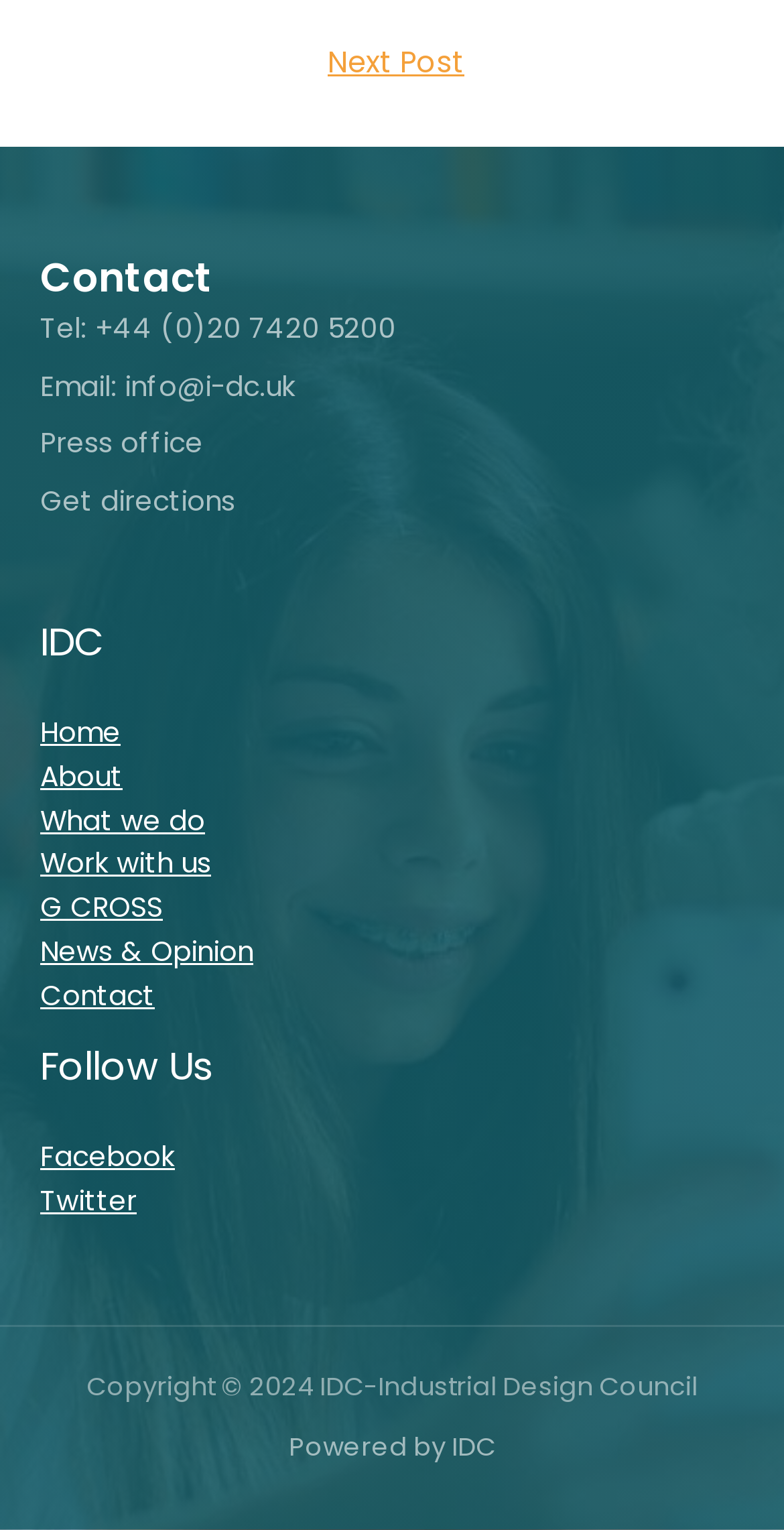Can you determine the bounding box coordinates of the area that needs to be clicked to fulfill the following instruction: "Click on the 'Next Post' link"?

[0.056, 0.021, 0.954, 0.066]